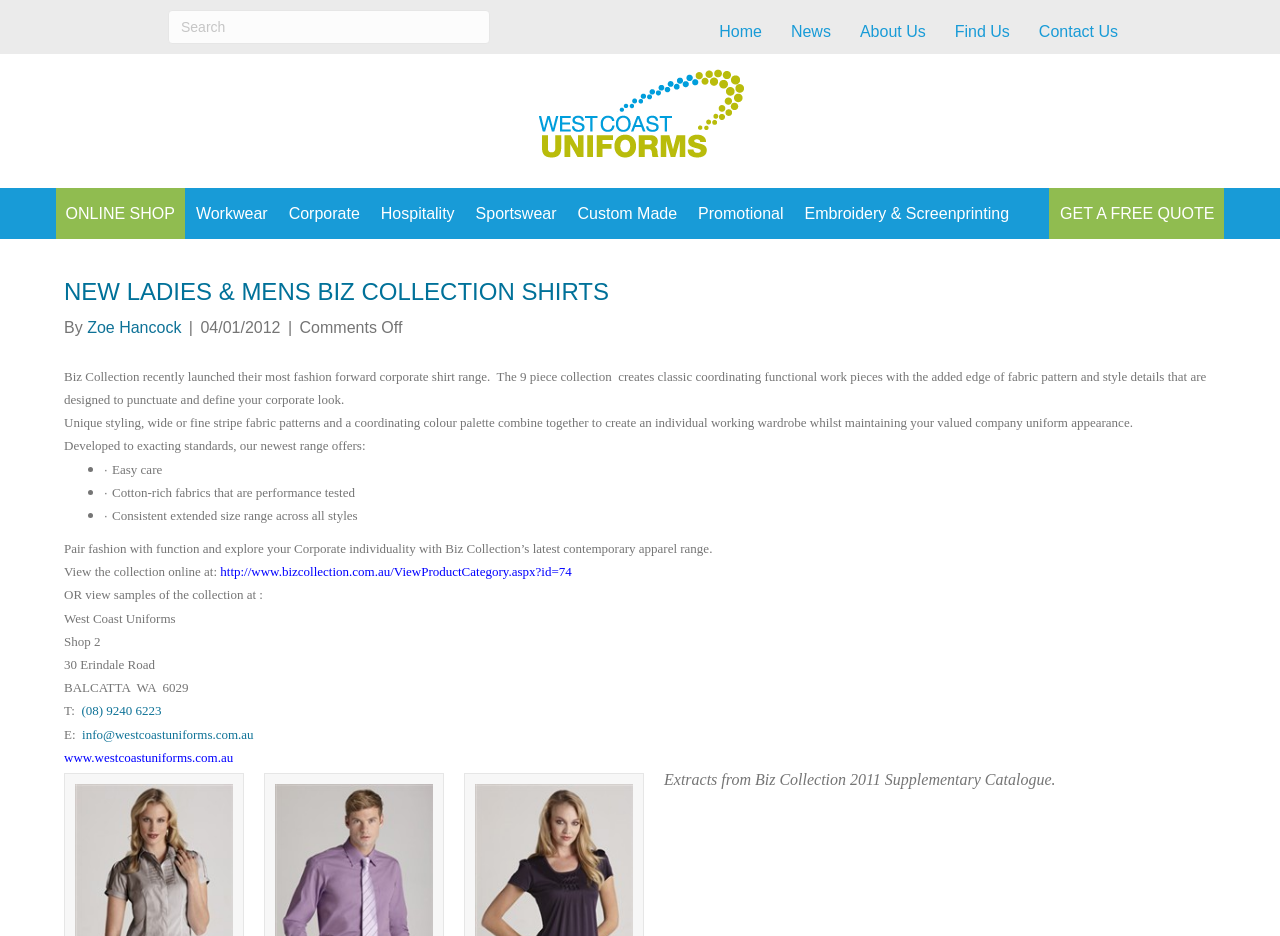What is the name of the company that launched a new corporate shirt range?
Please look at the screenshot and answer using one word or phrase.

Biz Collection